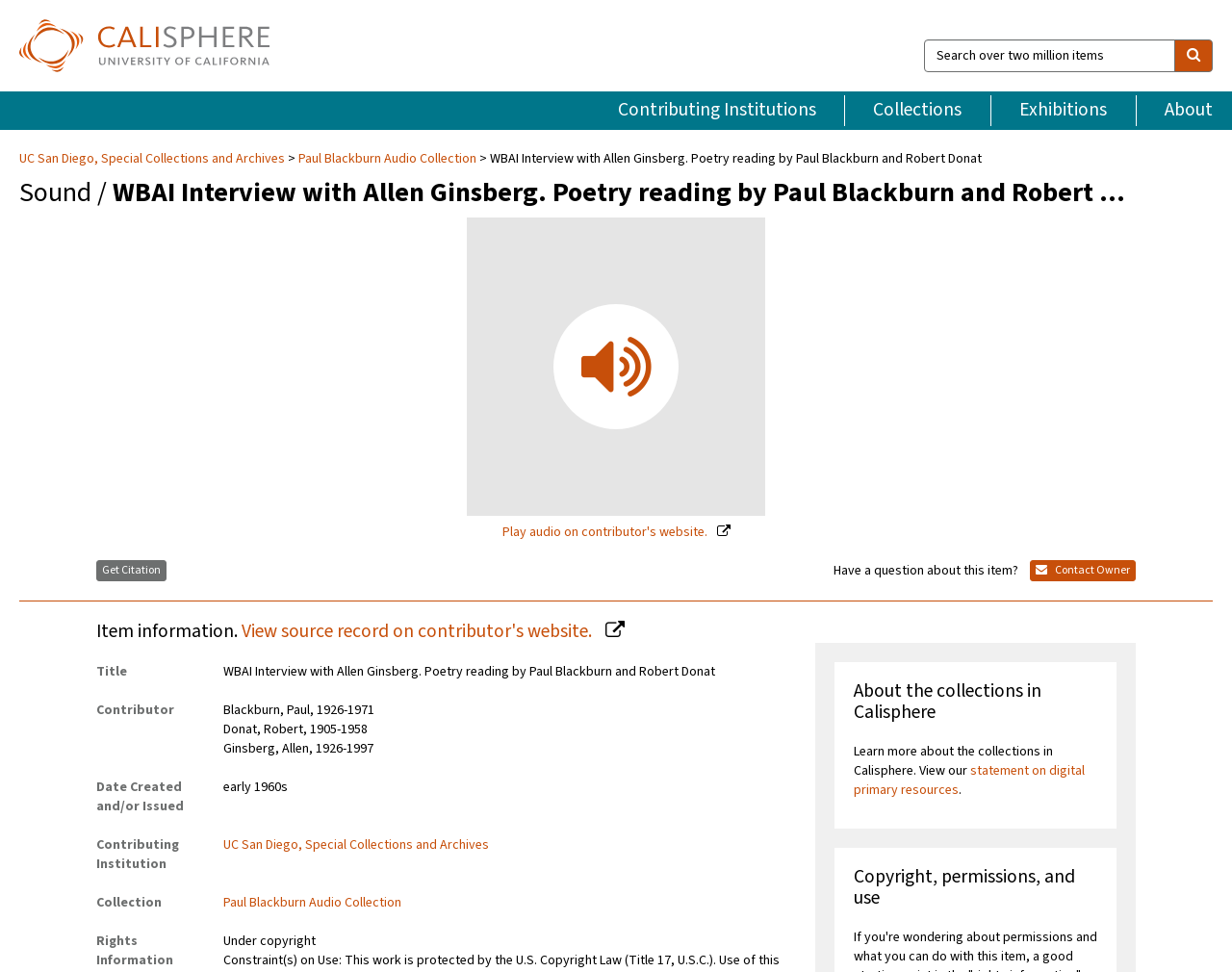Please reply to the following question with a single word or a short phrase:
What is the name of the collection that this item belongs to?

Paul Blackburn Audio Collection